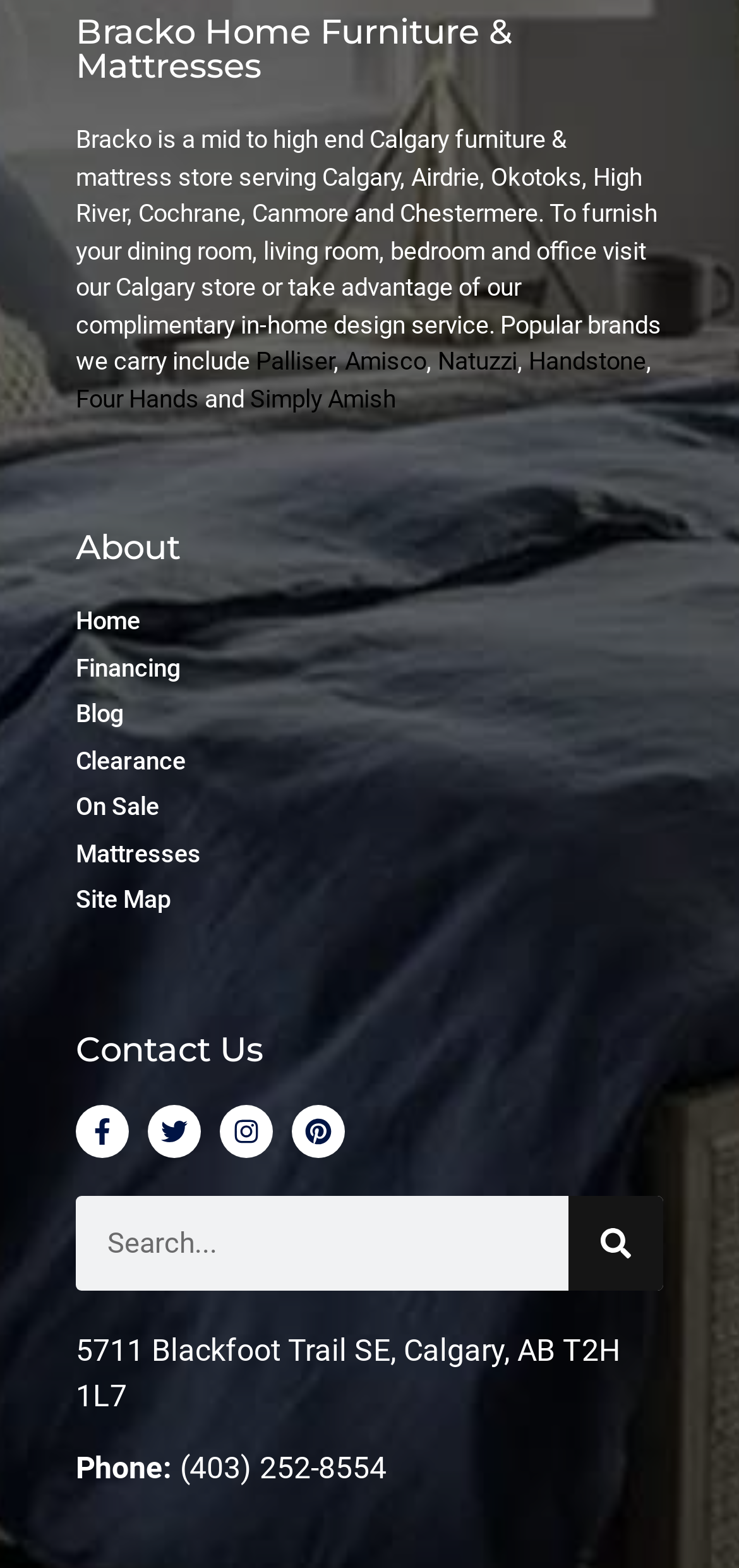From the given element description: "Four Hands", find the bounding box for the UI element. Provide the coordinates as four float numbers between 0 and 1, in the order [left, top, right, bottom].

[0.103, 0.245, 0.269, 0.263]